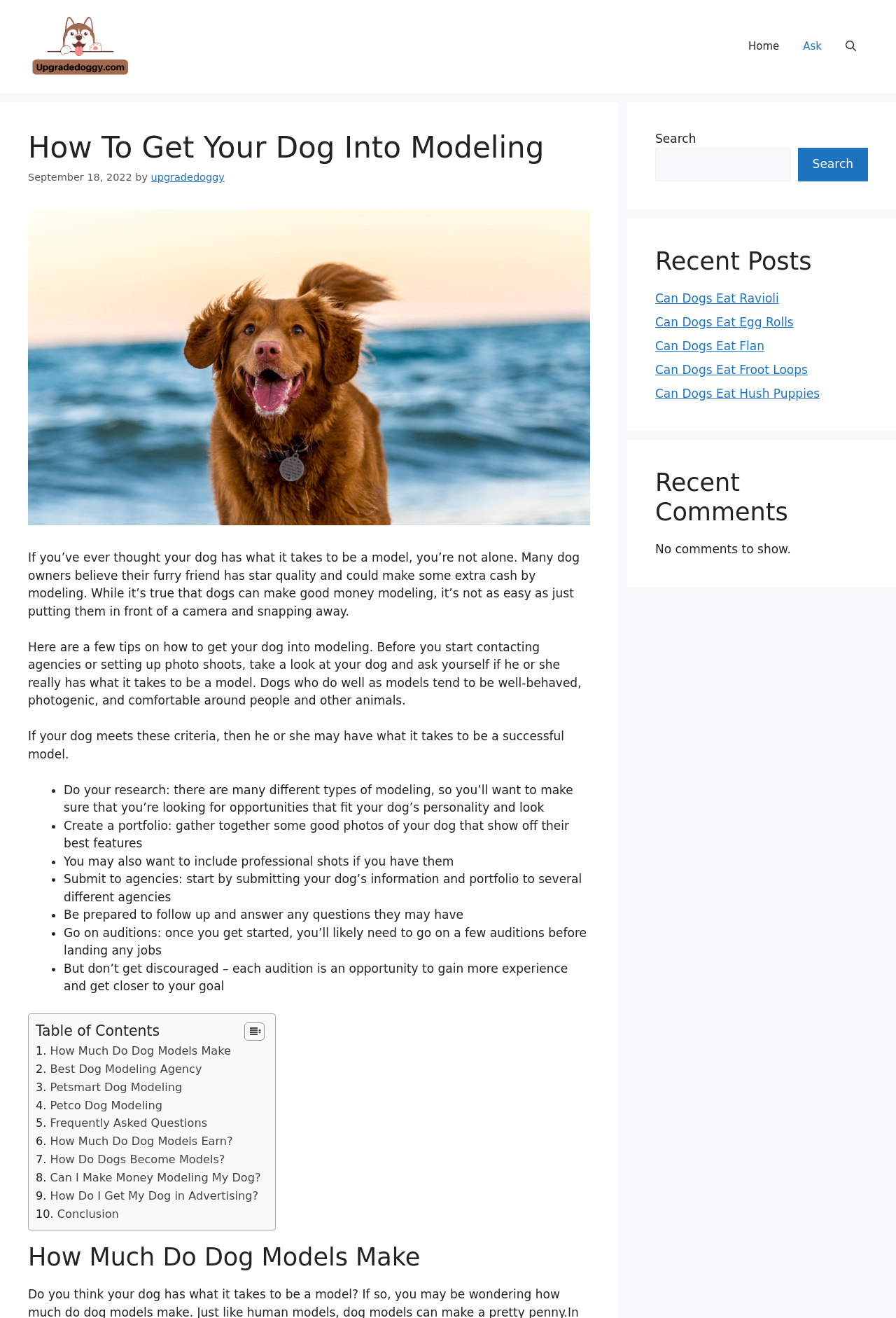Please respond in a single word or phrase: 
What is the purpose of creating a portfolio for a dog model?

To show off their best features